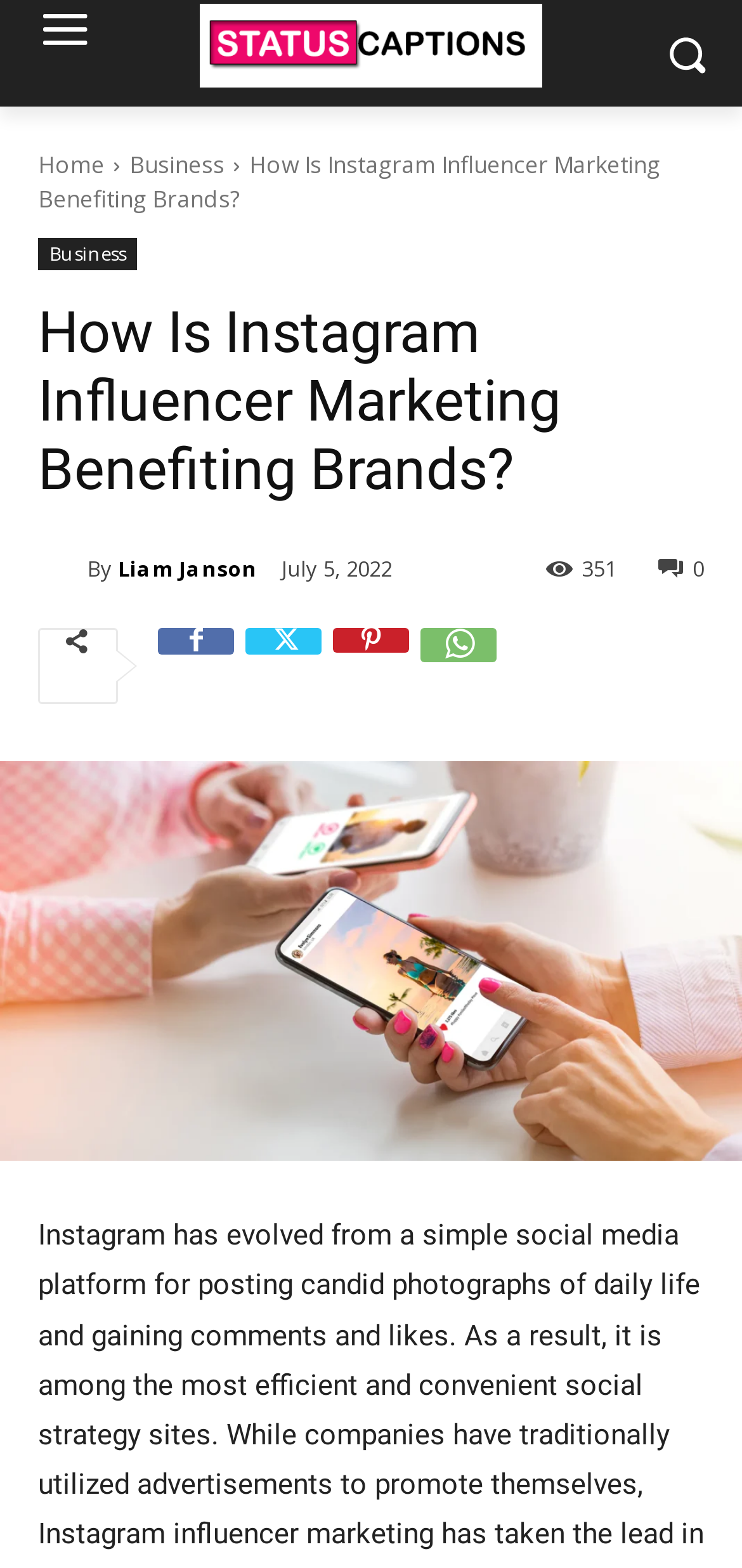How many views does the article have?
Look at the image and construct a detailed response to the question.

The view count is displayed as a text '351' next to an icon, indicating the number of views the article has received.